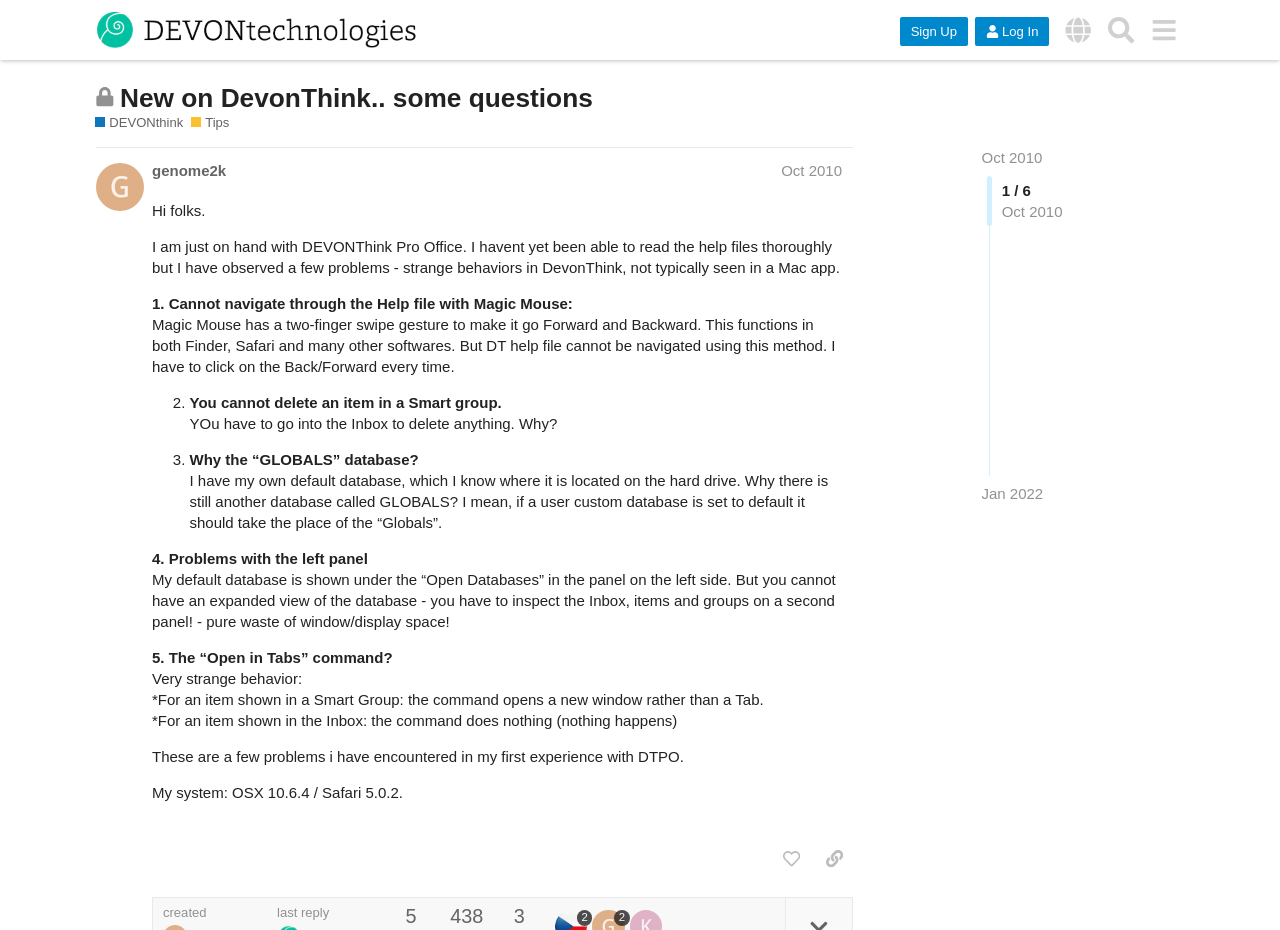Refer to the image and provide a thorough answer to this question:
How many replies are there in this topic?

The topic is closed and no longer accepts new replies, which implies that there are no replies in this topic.